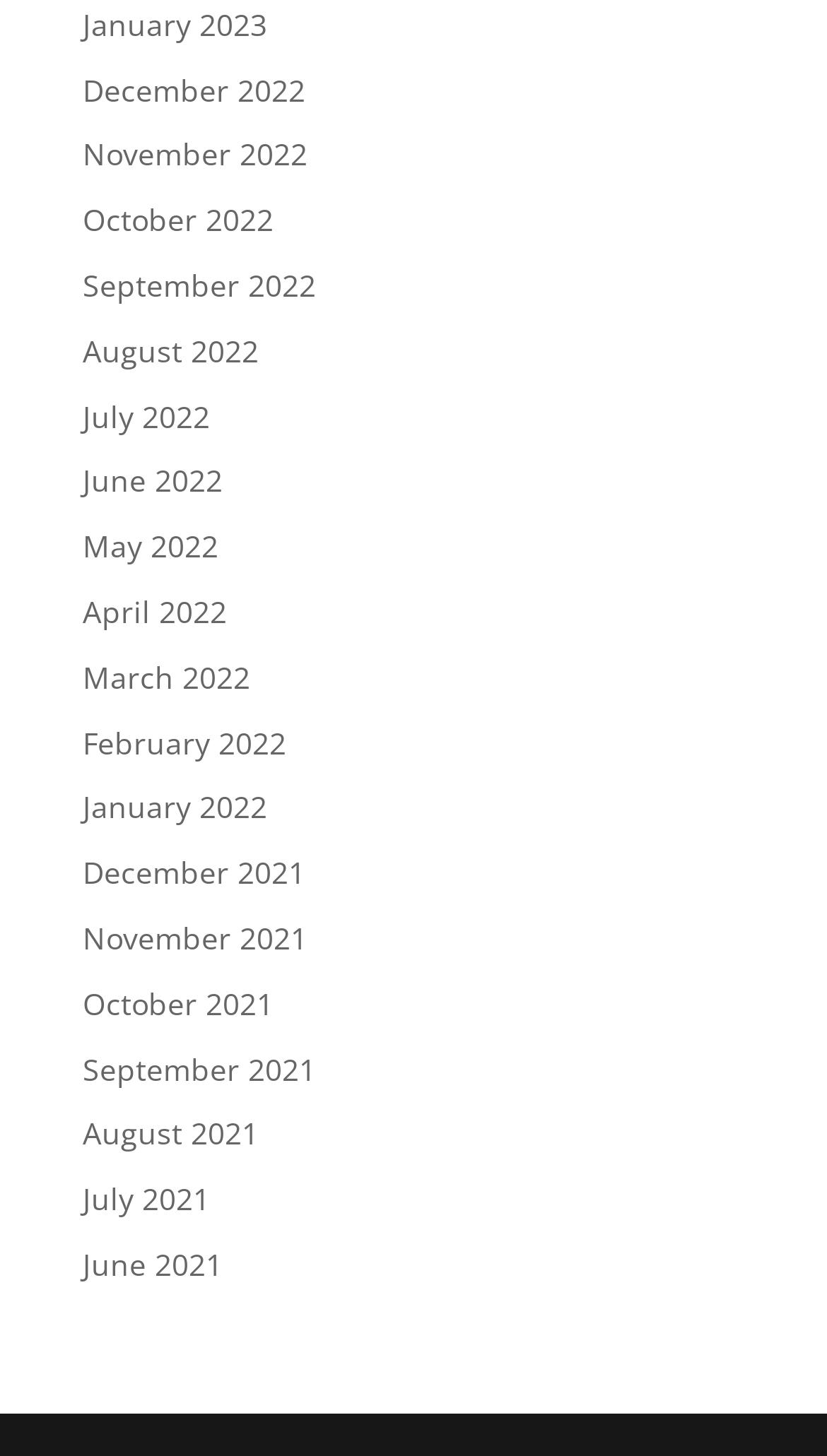Using the element description provided, determine the bounding box coordinates in the format (top-left x, top-left y, bottom-right x, bottom-right y). Ensure that all values are floating point numbers between 0 and 1. Element description: February 2022

[0.1, 0.496, 0.346, 0.523]